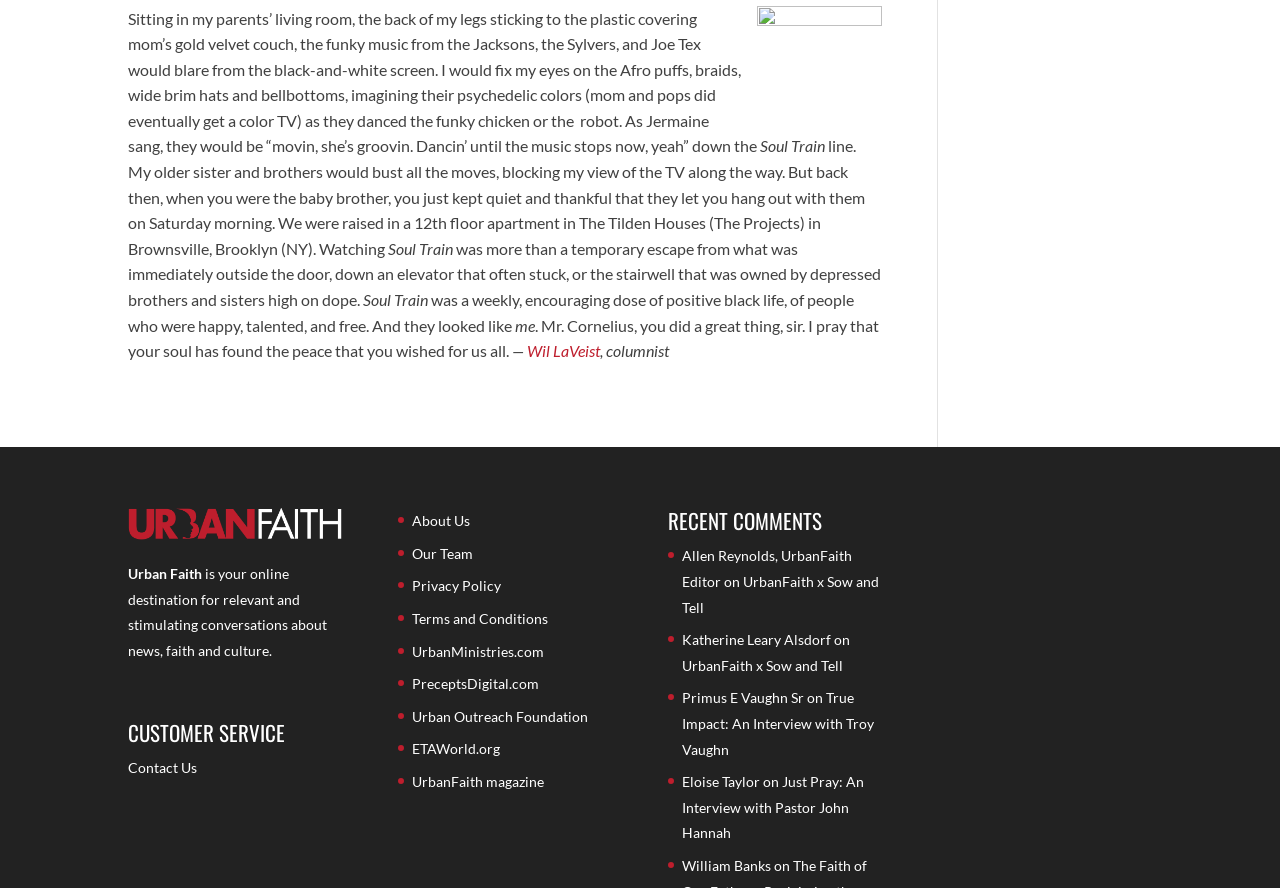Locate the bounding box coordinates of the element that should be clicked to fulfill the instruction: "Visit the UrbanFaith magazine website".

[0.322, 0.871, 0.425, 0.89]